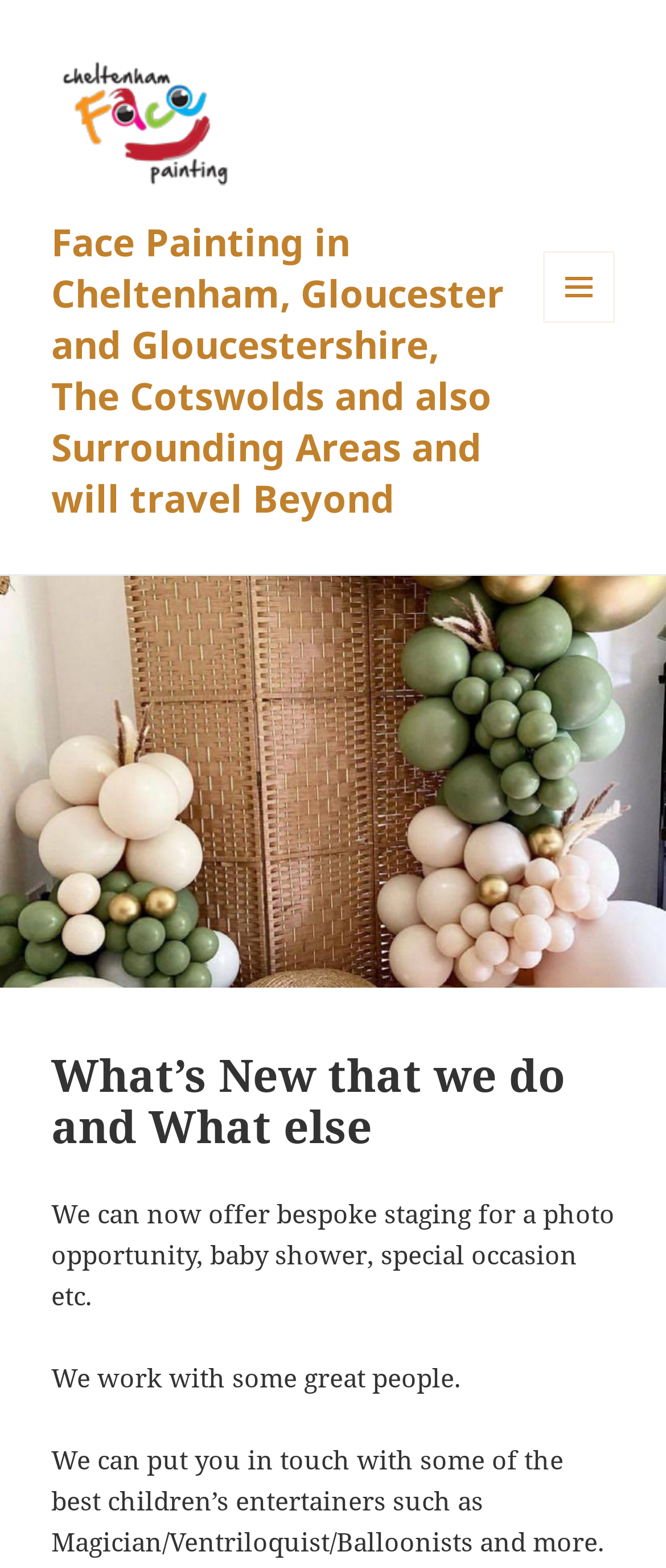Please reply with a single word or brief phrase to the question: 
How many areas do they serve?

Multiple areas